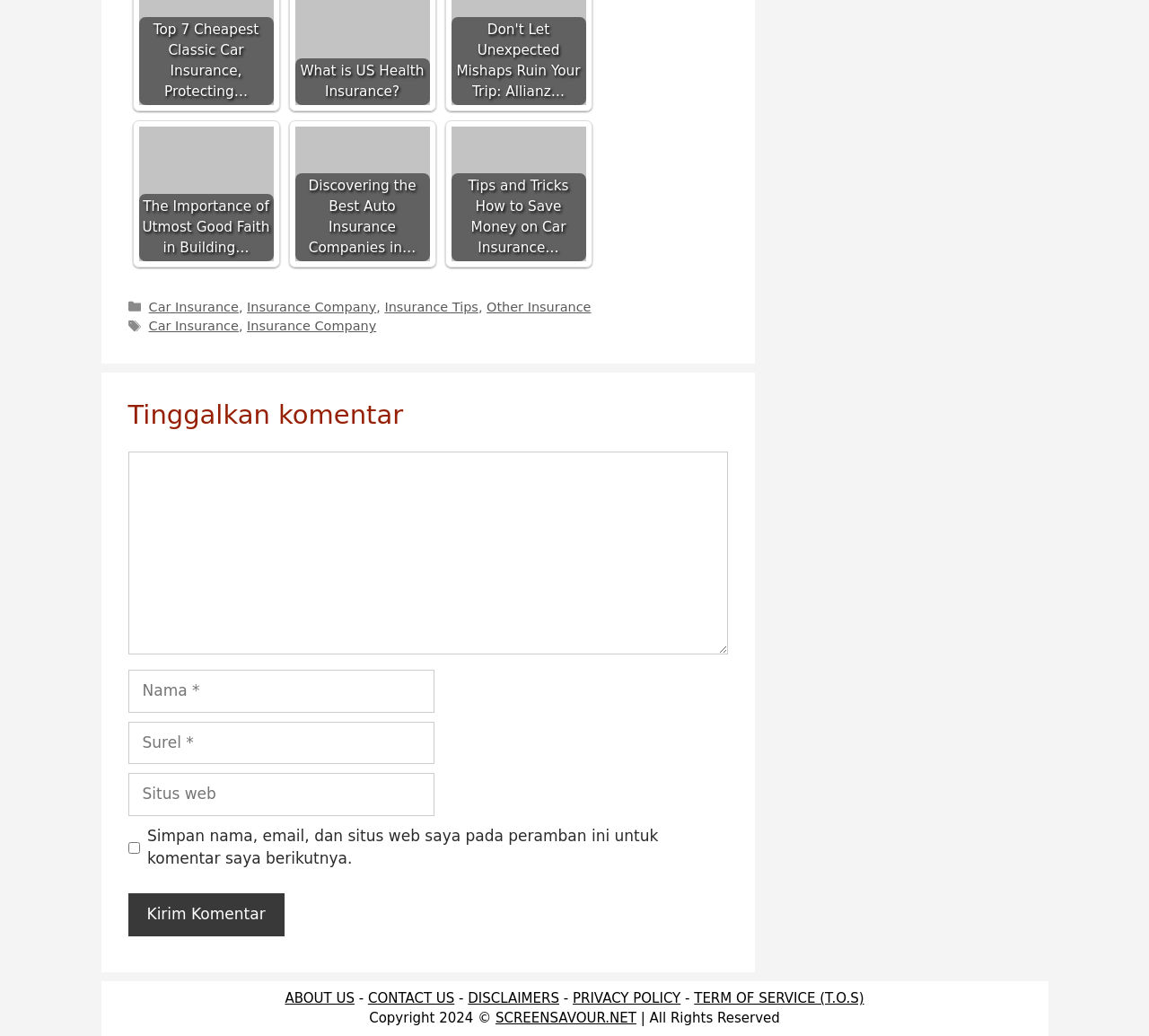Use a single word or phrase to respond to the question:
What is the purpose of the textbox with the label 'Komentar'?

Leave a comment